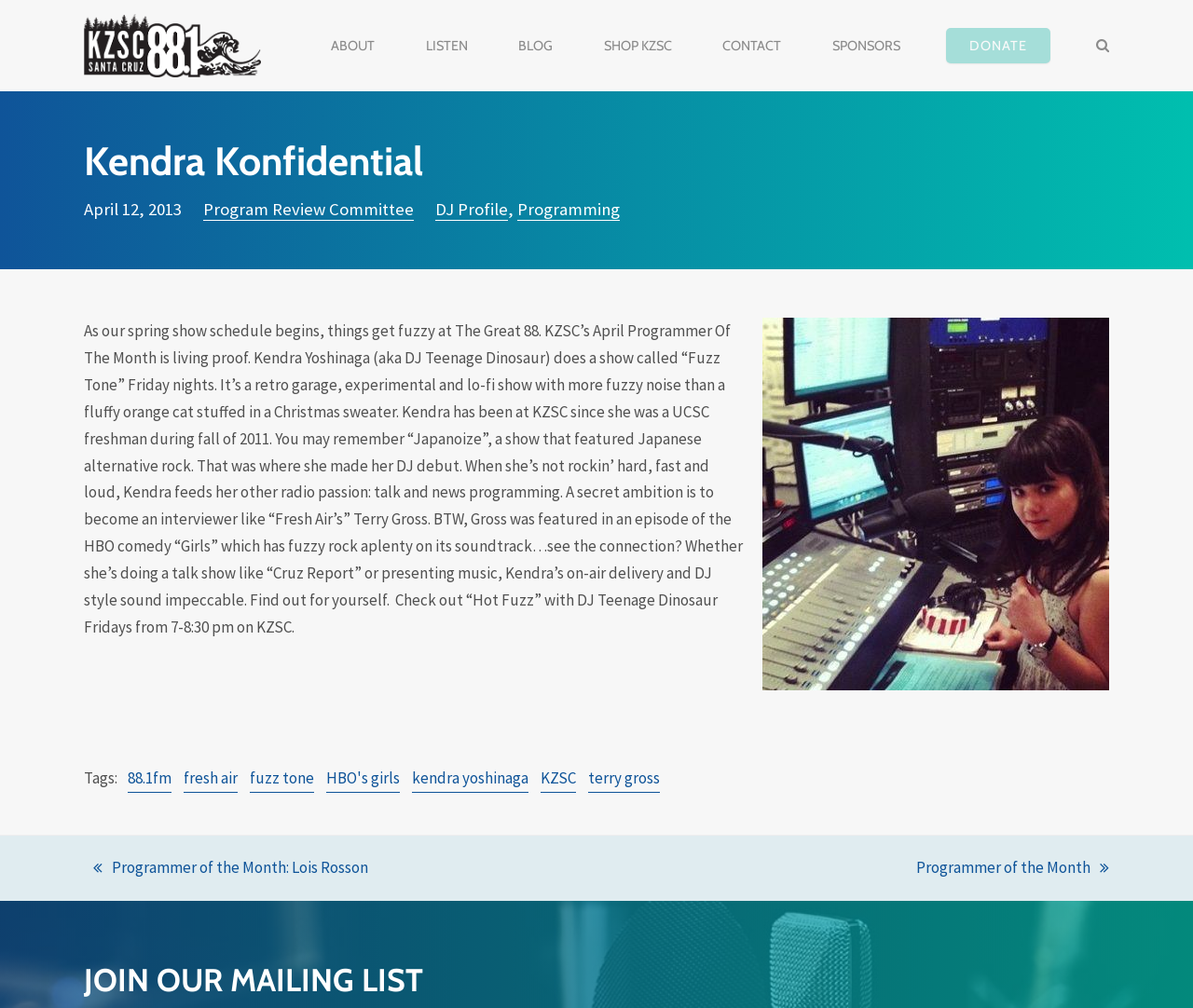Look at the image and write a detailed answer to the question: 
What is the name of the show hosted by Kendra?

I found the answer by reading the article section of the webpage, which mentions 'Kendra Yoshinaga (aka DJ Teenage Dinosaur) does a show called “Fuzz Tone” Friday nights.'